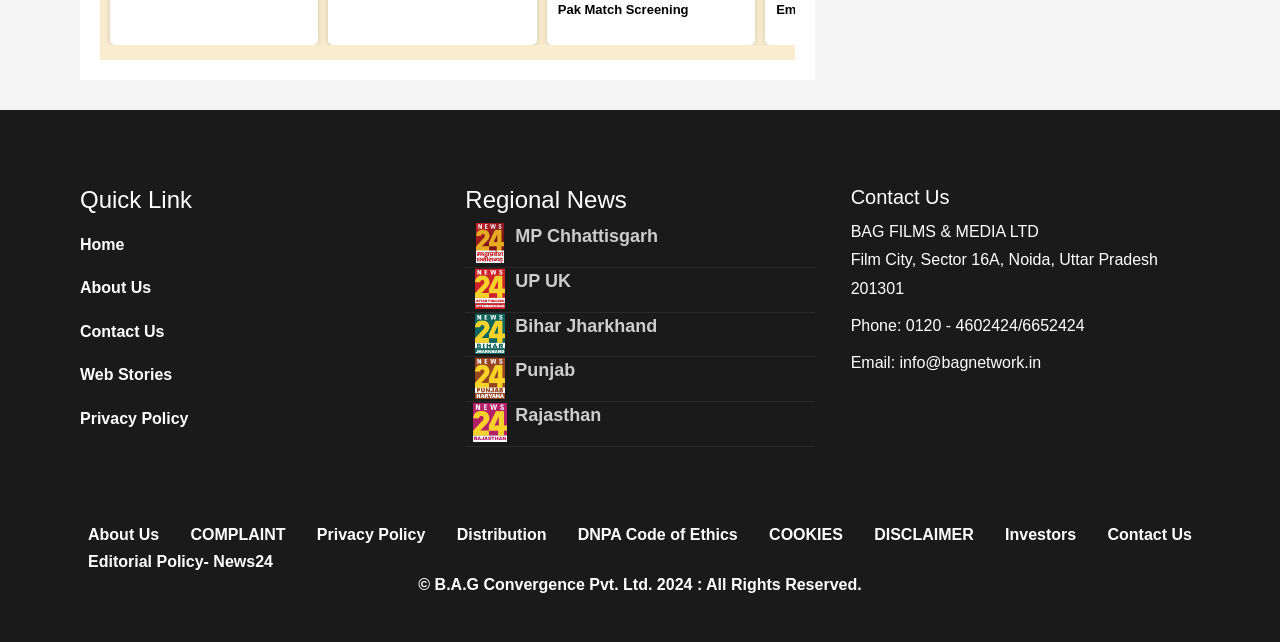Please give a succinct answer to the question in one word or phrase:
What is the email address of BAG FILMS & MEDIA LTD?

info@bagnetwork.in